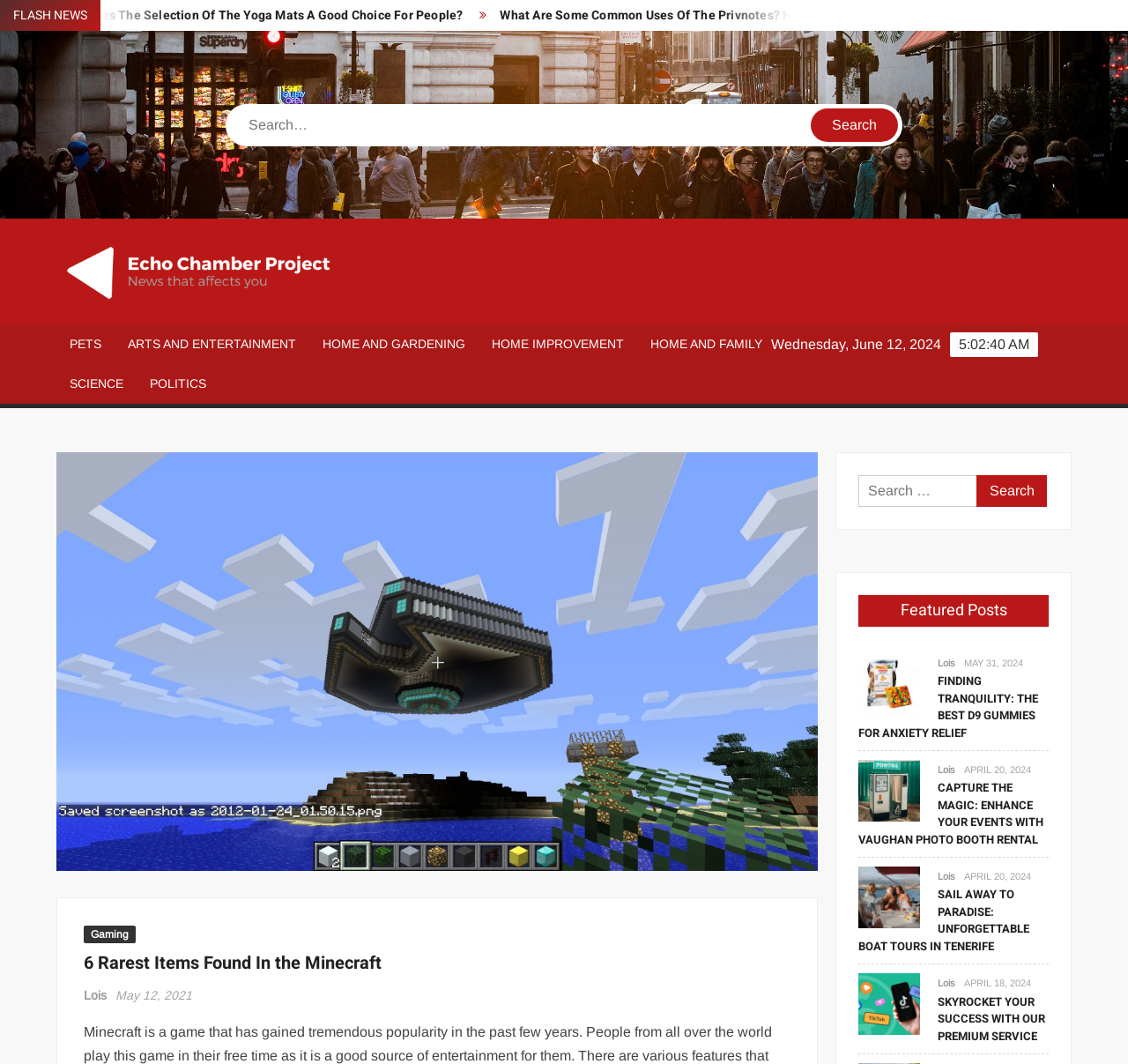Please identify the bounding box coordinates of the element that needs to be clicked to perform the following instruction: "Explore the Gaming category".

[0.074, 0.87, 0.12, 0.887]